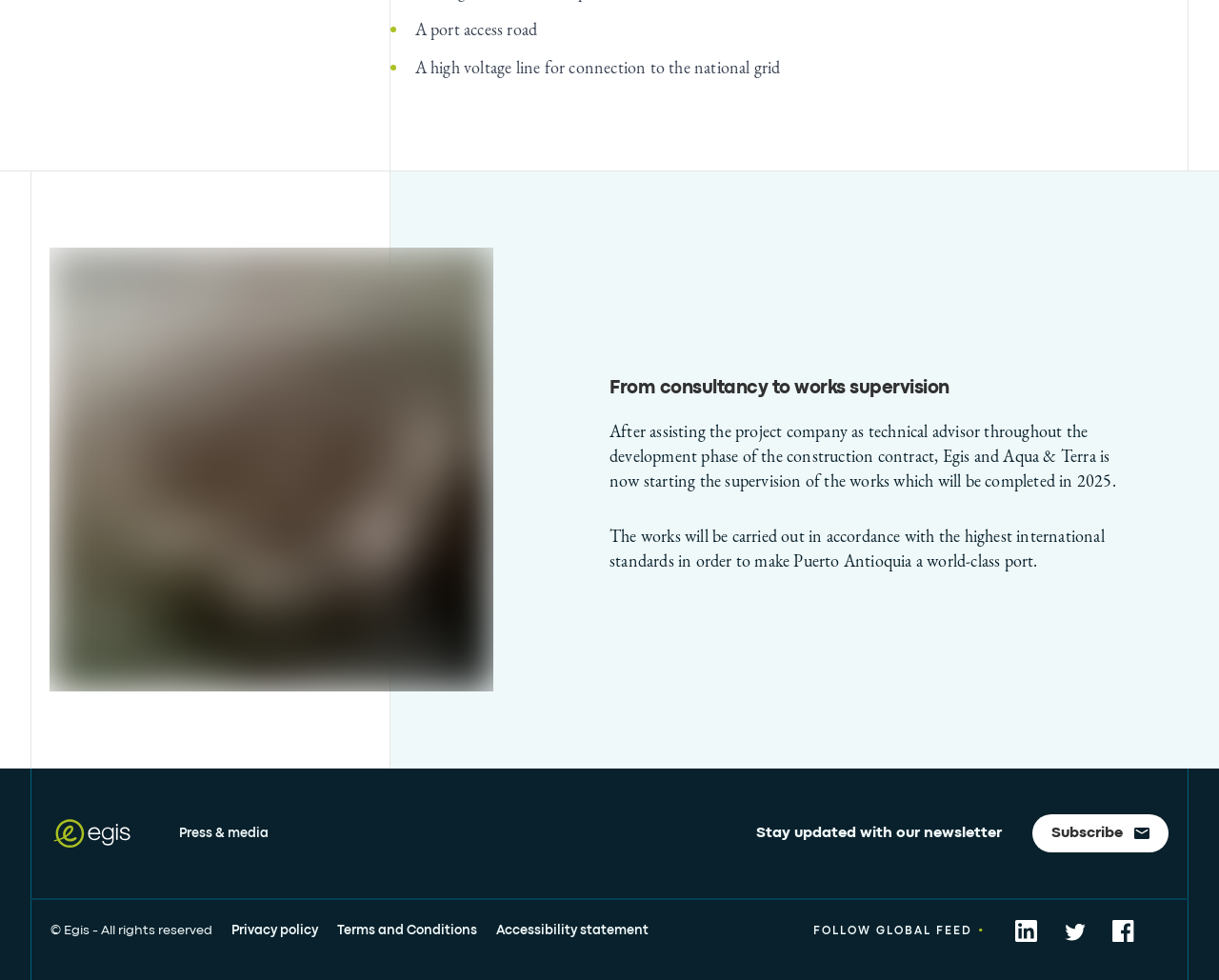Determine the bounding box coordinates of the region that needs to be clicked to achieve the task: "View the home page".

None